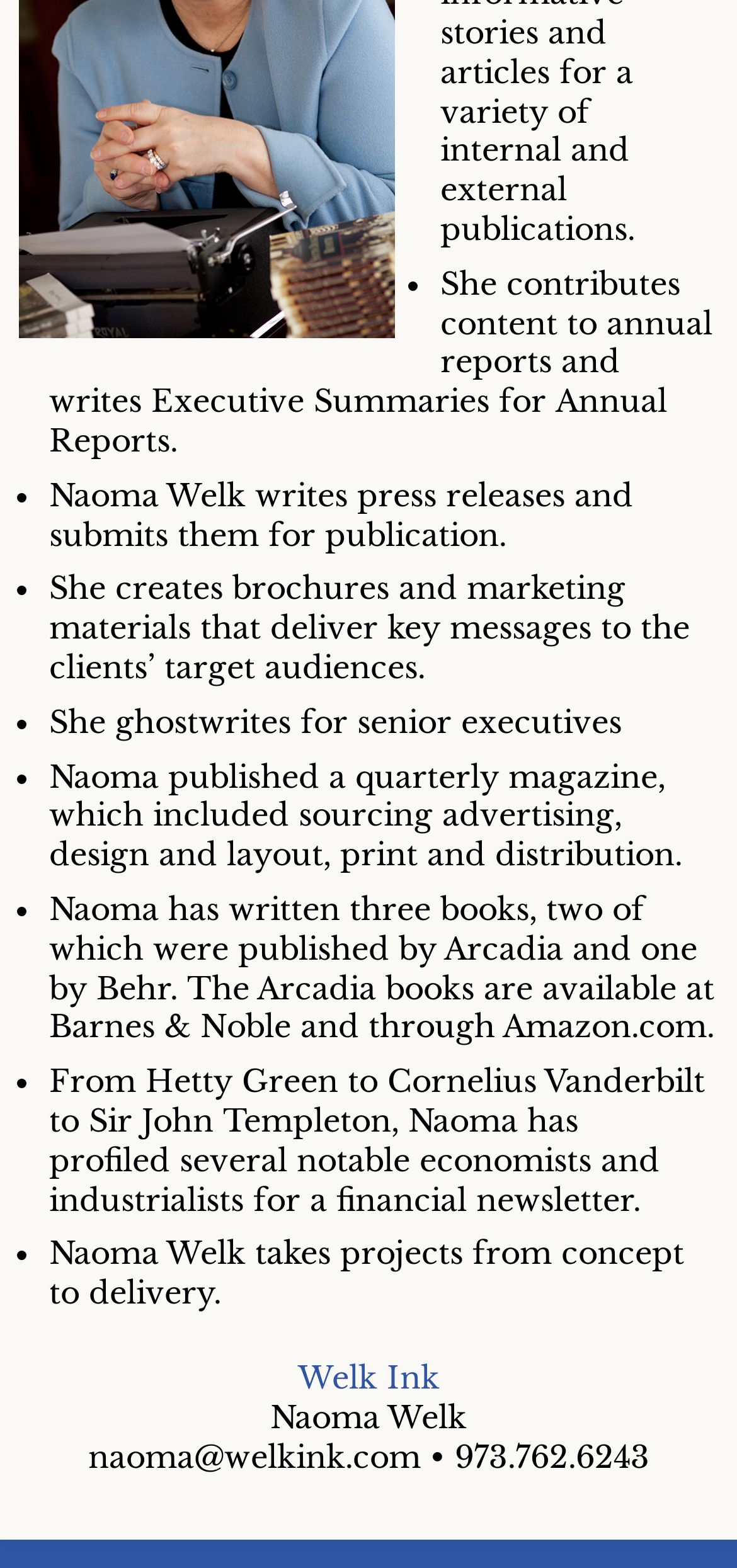Given the following UI element description: "aria-label="Open menu"", find the bounding box coordinates in the webpage screenshot.

None